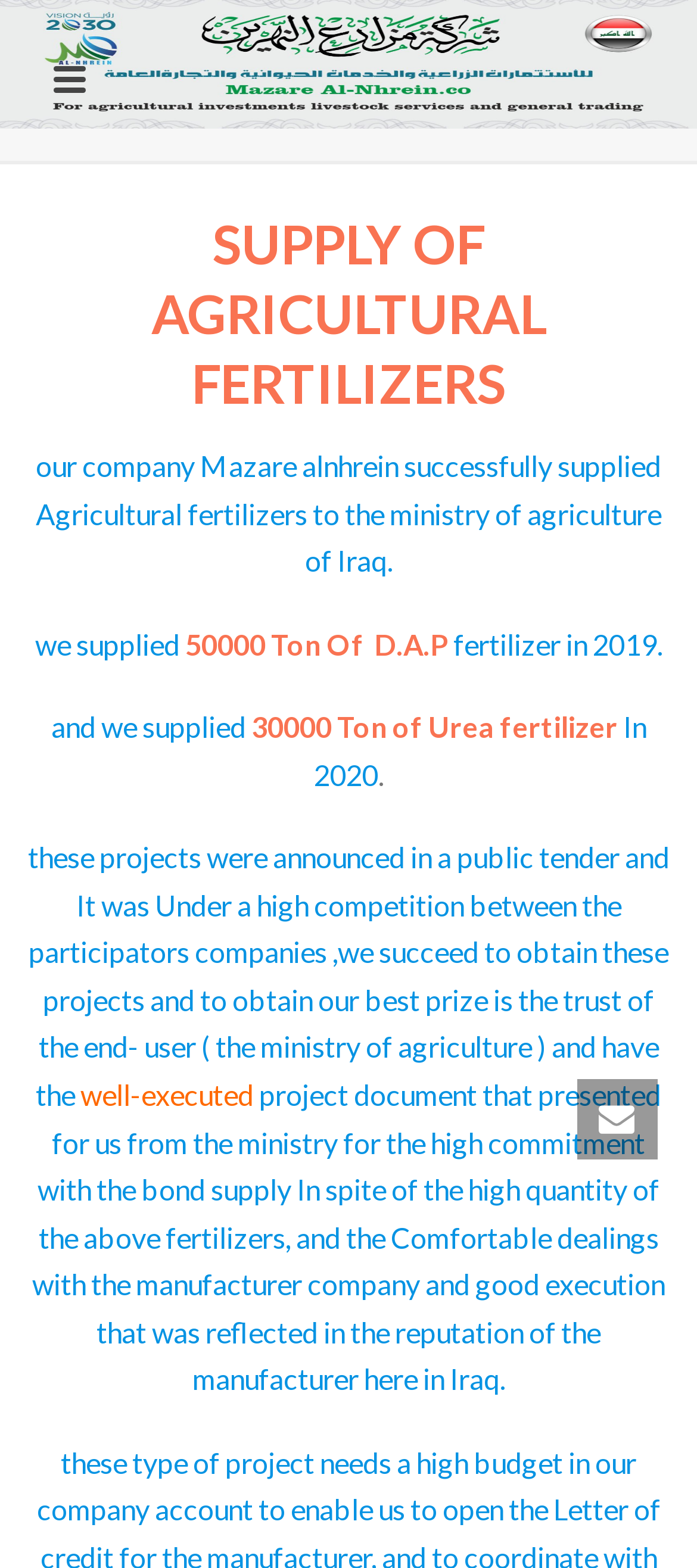Give a detailed account of the webpage's layout and content.

The webpage is about Mazarea Al Nhrein Company, which supplies agricultural fertilizers. At the top, there is a prominent heading "SUPPLY OF AGRICULTURAL FERTILIZERS" that spans almost the entire width of the page. Below this heading, there is a brief introduction to the company, followed by a series of paragraphs that describe the company's achievements in supplying fertilizers to the Ministry of Agriculture in Iraq.

The first paragraph mentions that the company successfully supplied agricultural fertilizers to the ministry, with specific details about the quantity (50,000 tons) and type (D.A.P fertilizer) of fertilizers supplied in 2019. The second paragraph provides similar information about the company's supply of Urea fertilizer (30,000 tons) in 2020.

The following paragraphs provide more context about these projects, including the competitive tender process and the company's commitment to delivering high-quality projects. There is also a mention of the company's reputation and the trust it has earned from the Ministry of Agriculture.

On the right side of the page, there are two links, each accompanied by a small image. The exact nature of these links and images is not clear, but they may be related to the company's services or products. Overall, the webpage appears to be a showcase of the company's capabilities and achievements in the agricultural fertilizer supply industry.